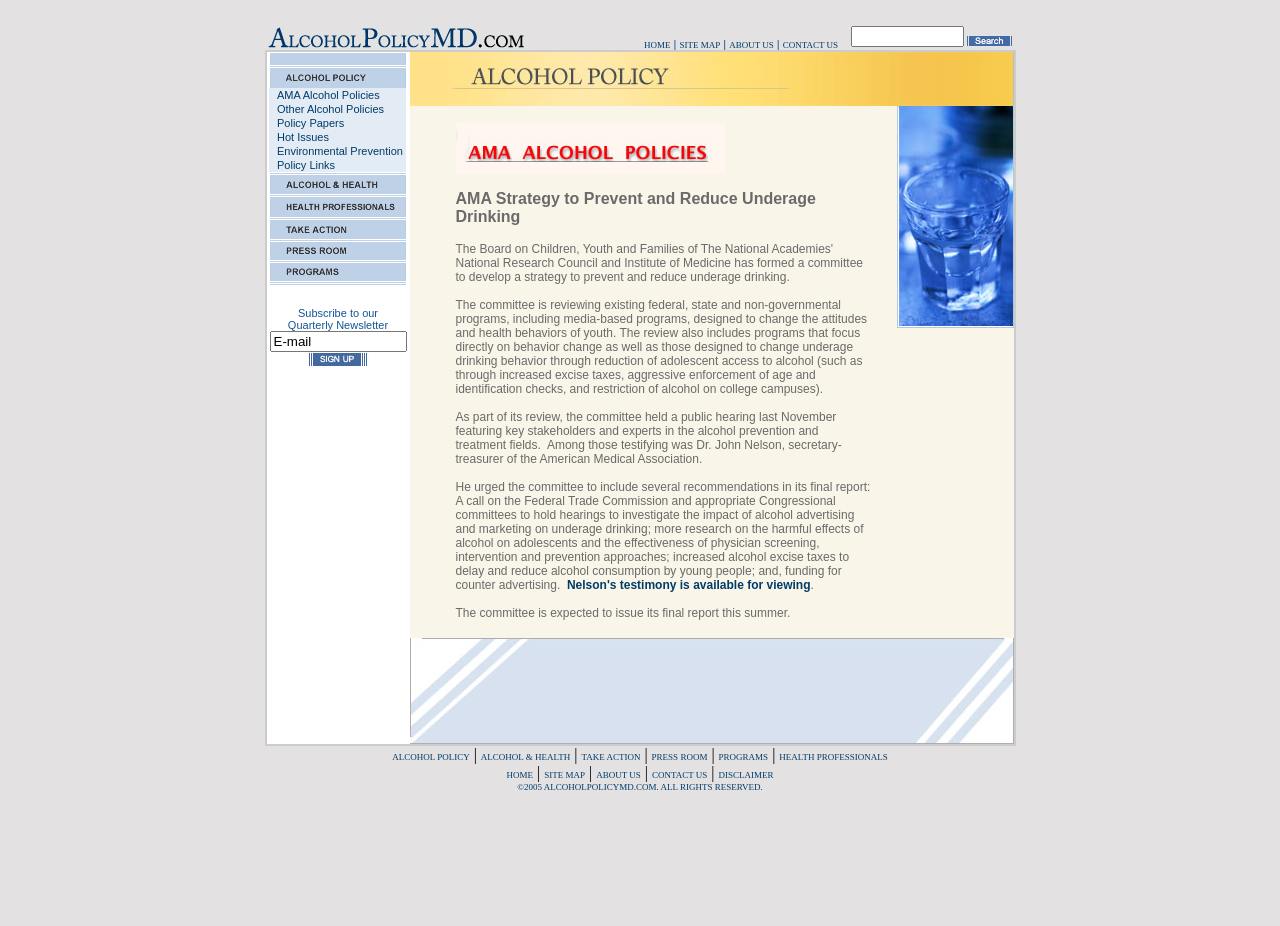What can be found in the top navigation bar?
Based on the visual information, provide a detailed and comprehensive answer.

The top navigation bar contains links to the home page, site map, about us section, and contact us page, which can be accessed by clicking on the corresponding links.